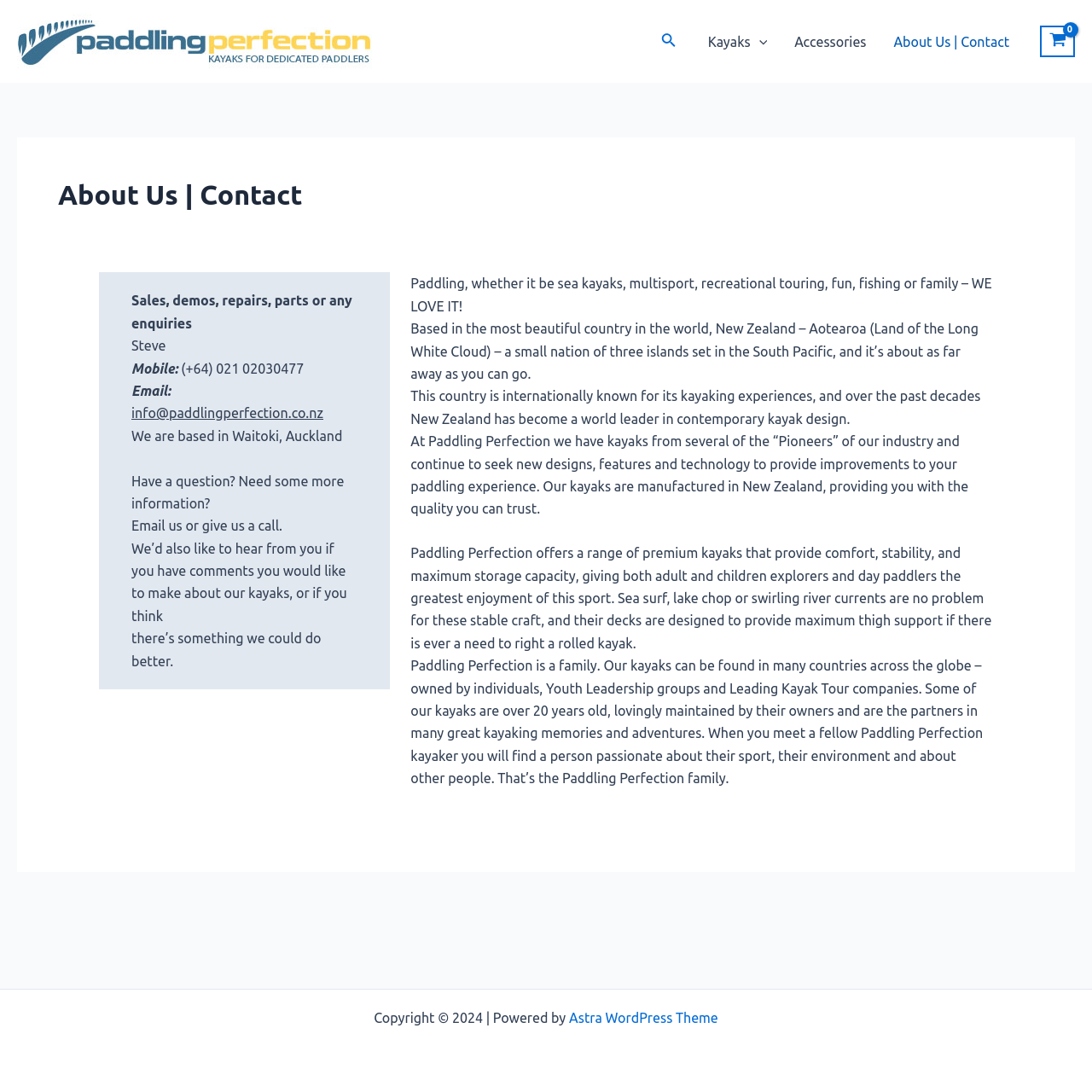Specify the bounding box coordinates of the element's region that should be clicked to achieve the following instruction: "View the shopping cart". The bounding box coordinates consist of four float numbers between 0 and 1, in the format [left, top, right, bottom].

[0.953, 0.023, 0.984, 0.053]